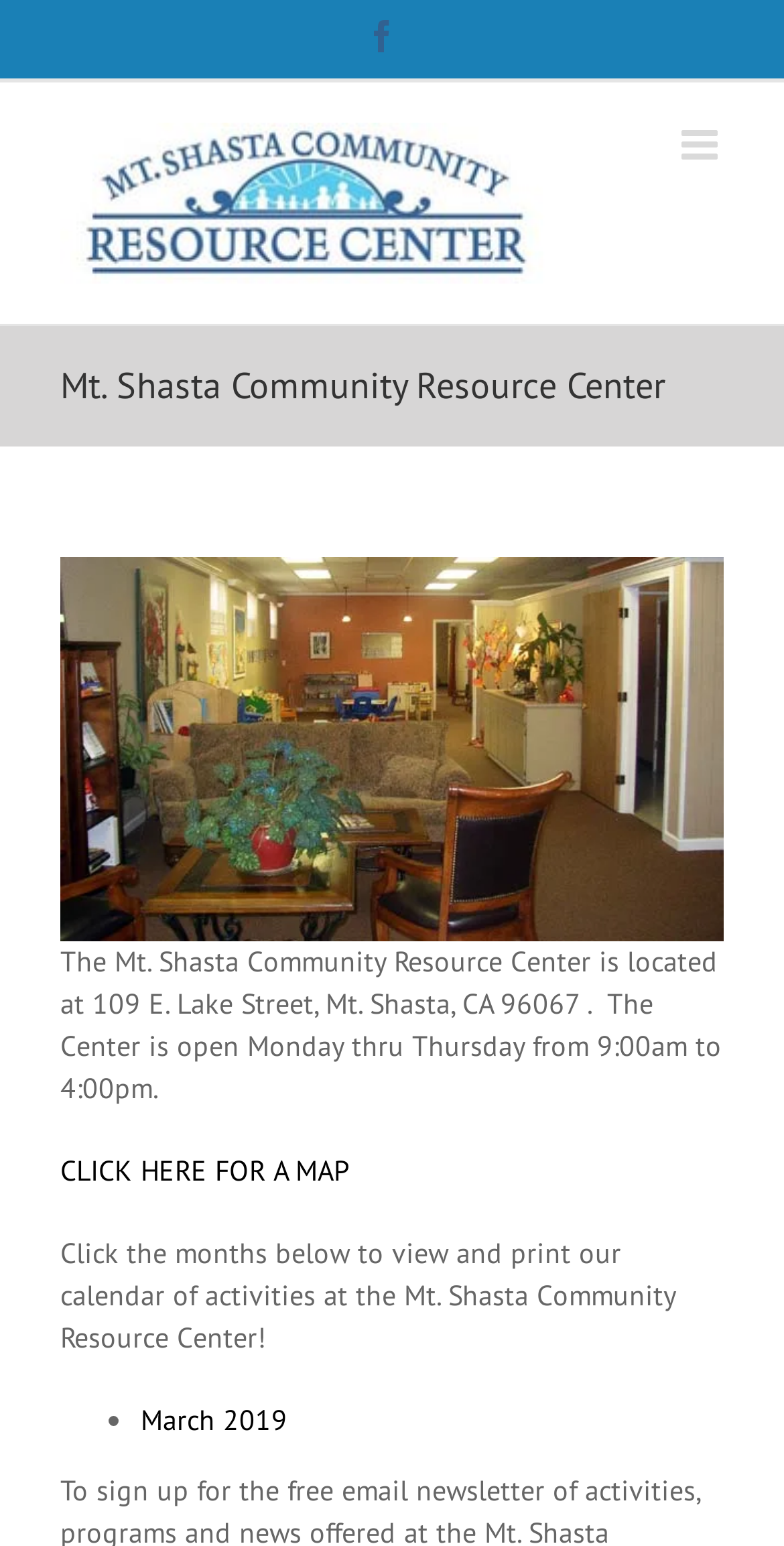Based on the element description: "CLICK HERE FOR A MAP", identify the bounding box coordinates for this UI element. The coordinates must be four float numbers between 0 and 1, listed as [left, top, right, bottom].

[0.077, 0.746, 0.446, 0.769]